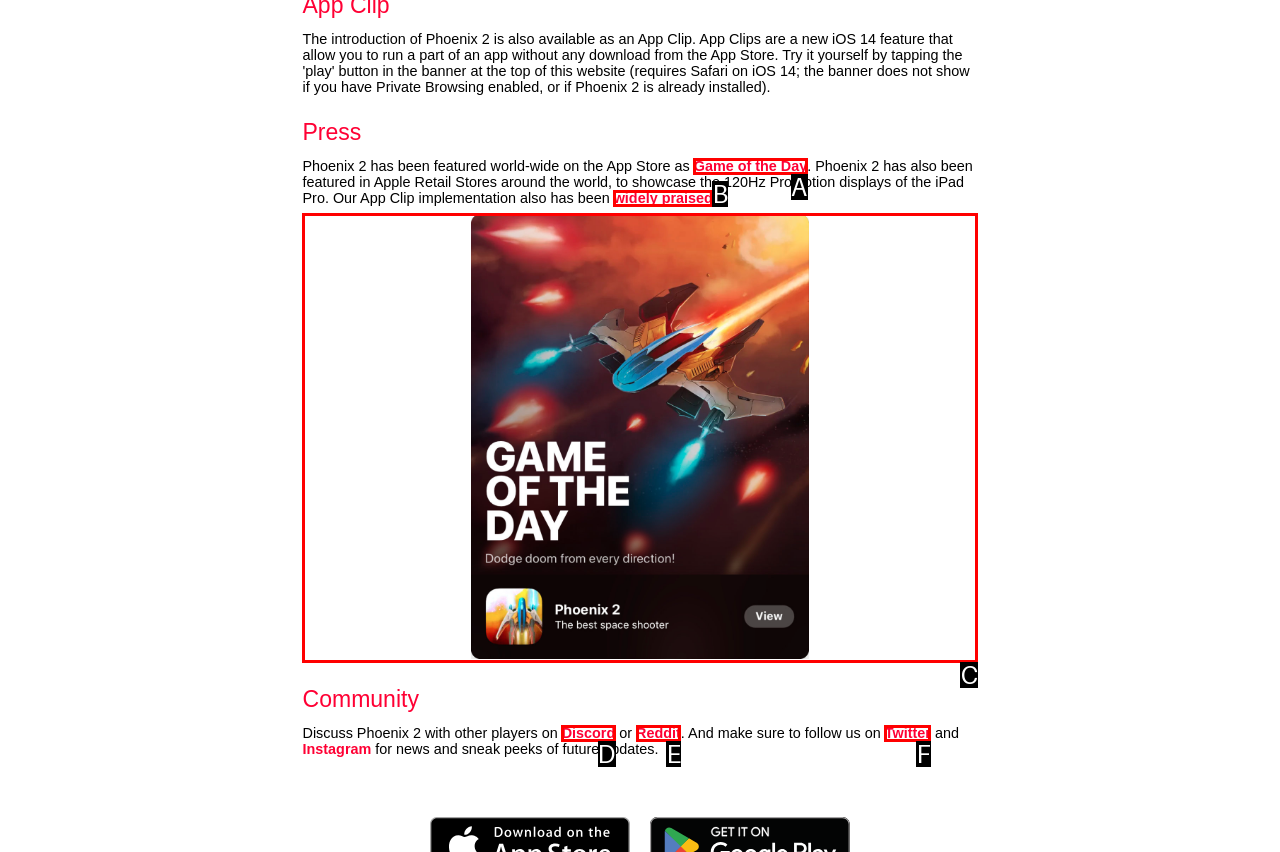Which HTML element matches the description: widely praised?
Reply with the letter of the correct choice.

B